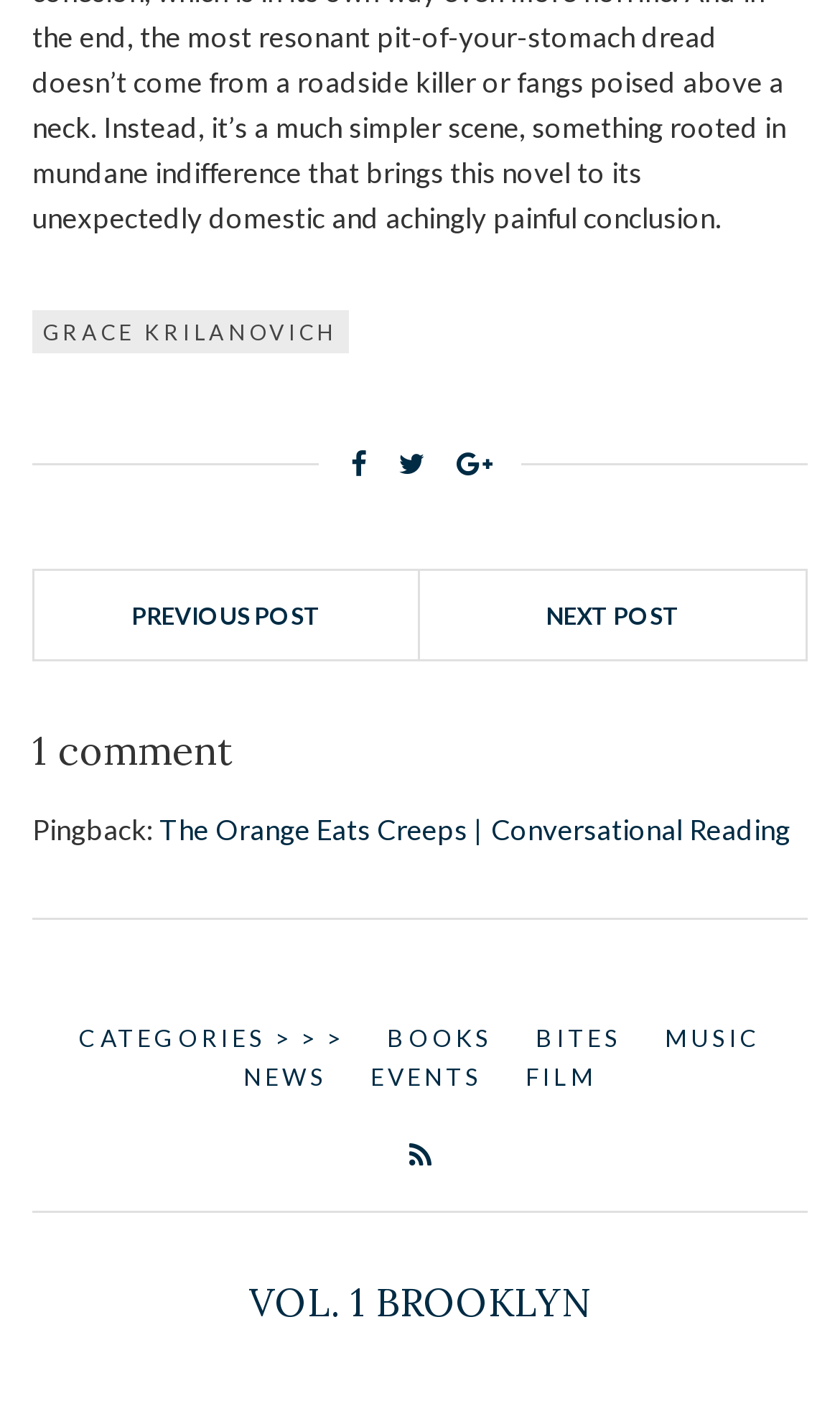Provide a single word or phrase answer to the question: 
How many comments are there on this post?

1